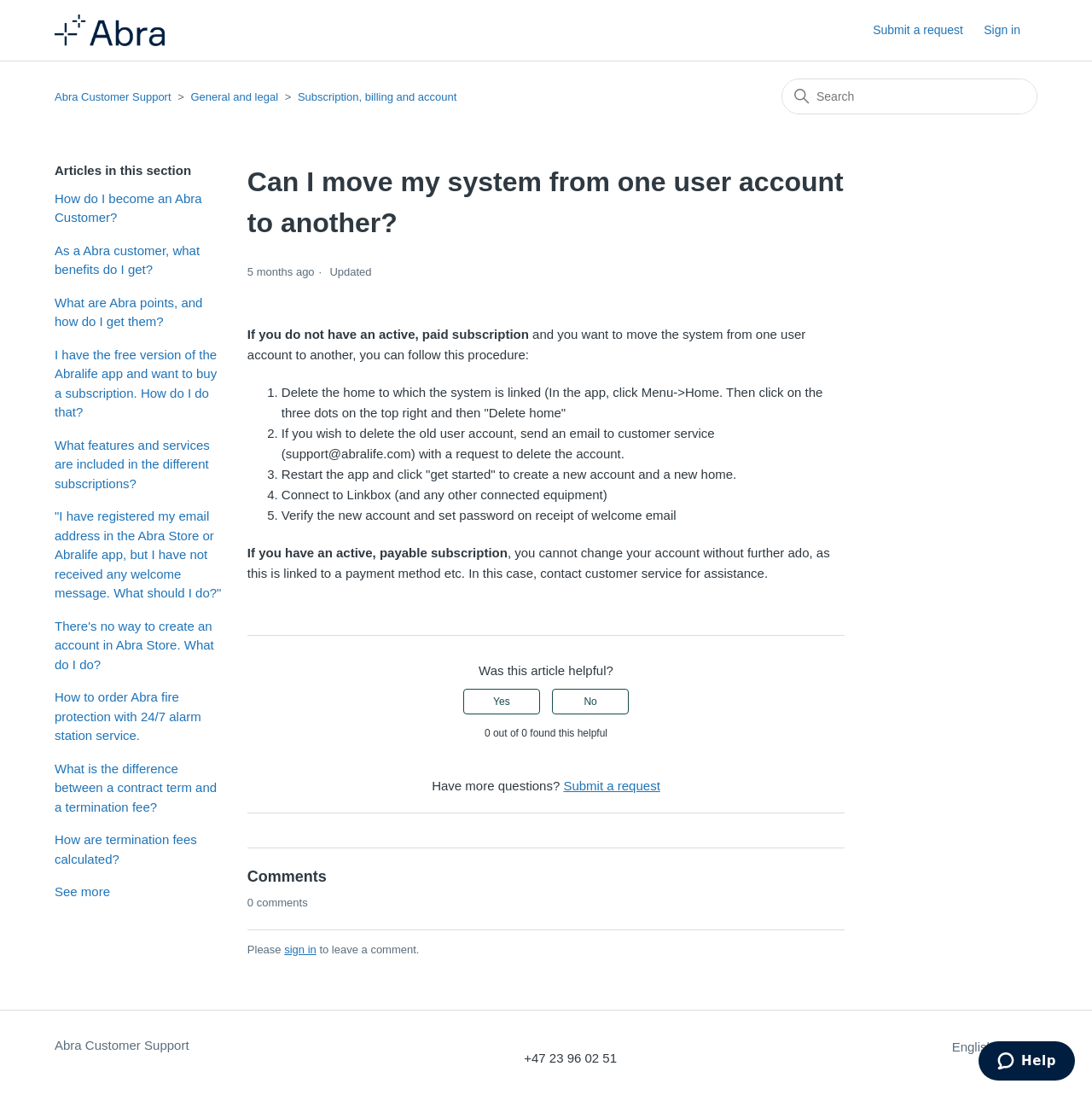Give a detailed account of the webpage.

The webpage is a customer support page from Abra Customer Support, with a main topic of "Can I move my system from one user account to another?" The page has a navigation menu at the top, with links to the help center home page, submit a request, and sign in. 

Below the navigation menu, there is a main content area with a list of categories, including Abra Customer Support, General and legal, and Subscription, billing and account. 

To the right of the categories list, there is a search box where users can search for specific topics. 

The main article is divided into two sections. The first section provides a step-by-step guide on how to move a system from one user account to another, with five numbered steps. The second section explains what to do if you have an active, payable subscription.

At the bottom of the page, there is a section for comments, where users can sign in to leave a comment. There is also a footer section with links to Abra Customer Support, a phone number, and a language selection button.

On the right side of the page, there is a section with related articles, including links to topics such as "How do I become an Abra Customer?" and "What features and services are included in the different subscriptions?"